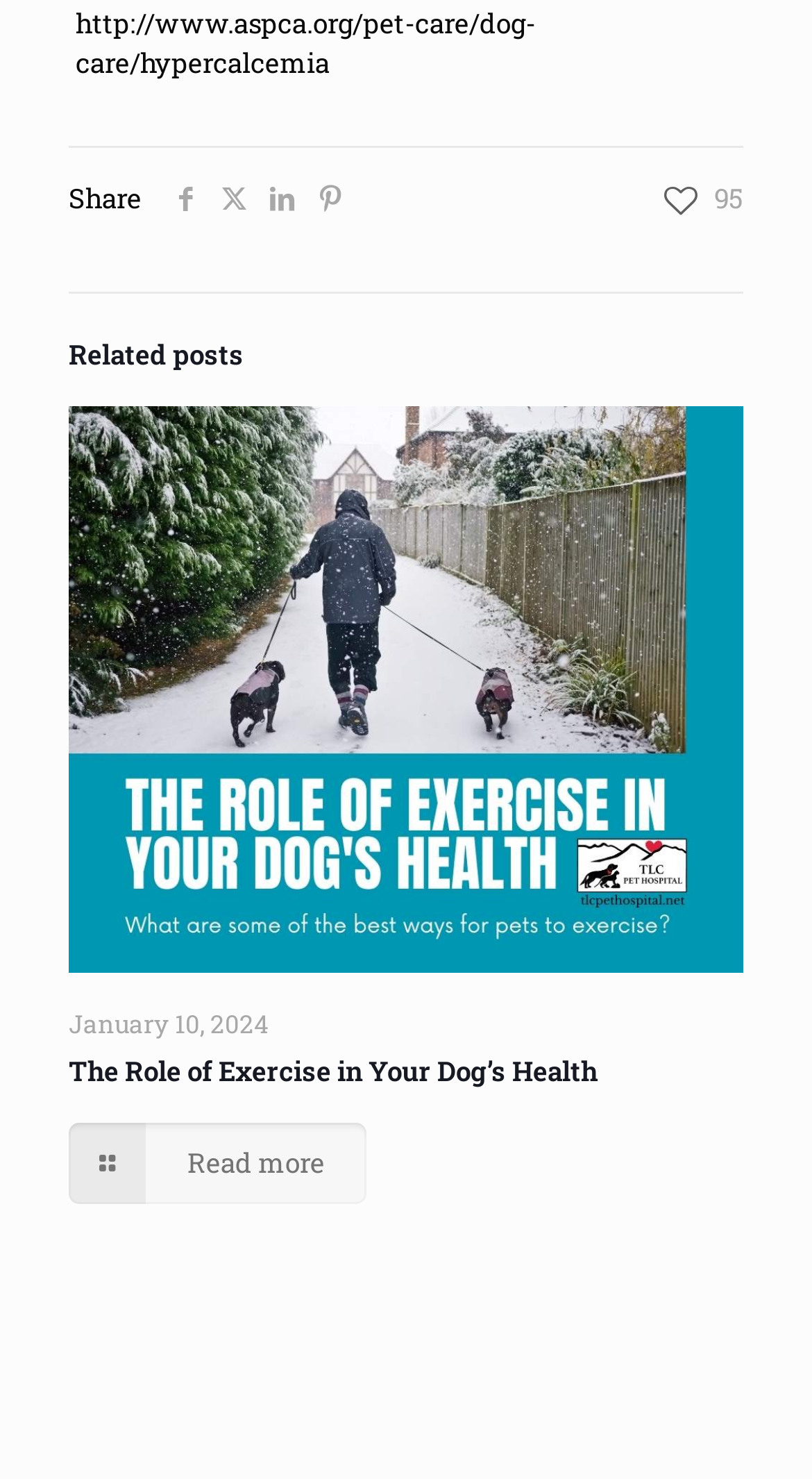What is the date of the related post?
Provide a one-word or short-phrase answer based on the image.

January 10, 2024